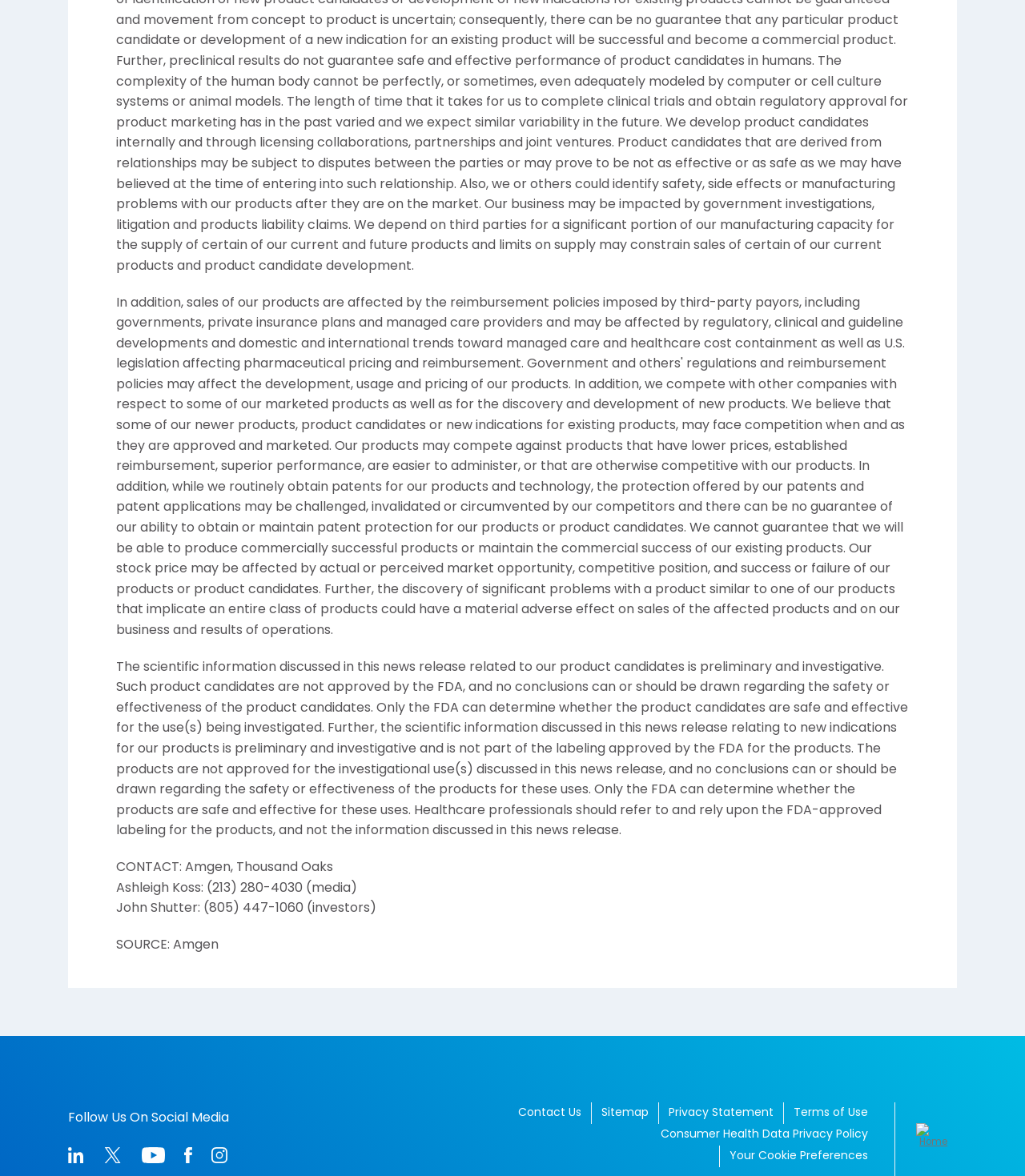Please find and report the bounding box coordinates of the element to click in order to perform the following action: "Contact Us". The coordinates should be expressed as four float numbers between 0 and 1, in the format [left, top, right, bottom].

[0.496, 0.938, 0.567, 0.956]